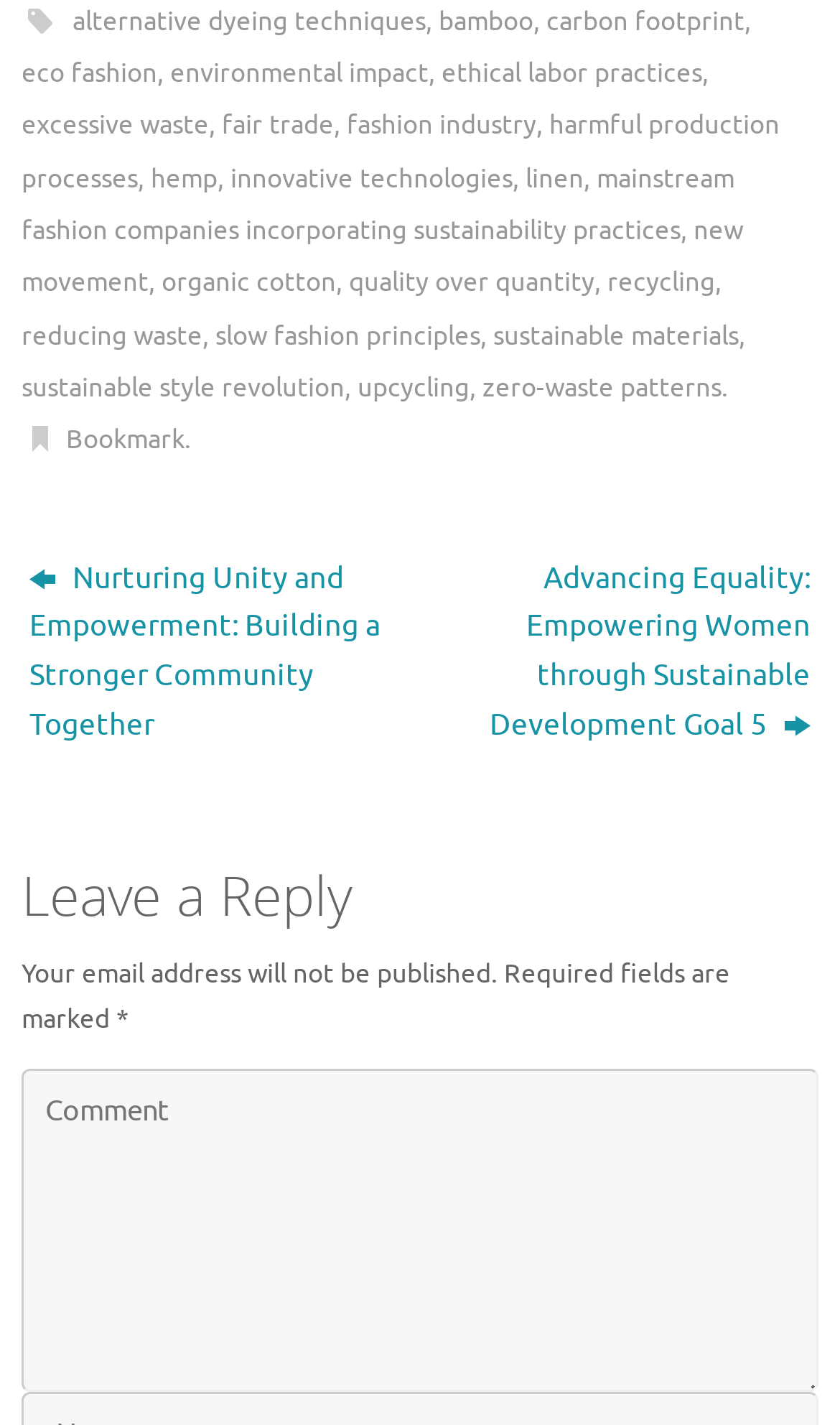Give a concise answer using only one word or phrase for this question:
What is the purpose of the textbox at the bottom of the webpage?

To leave a reply